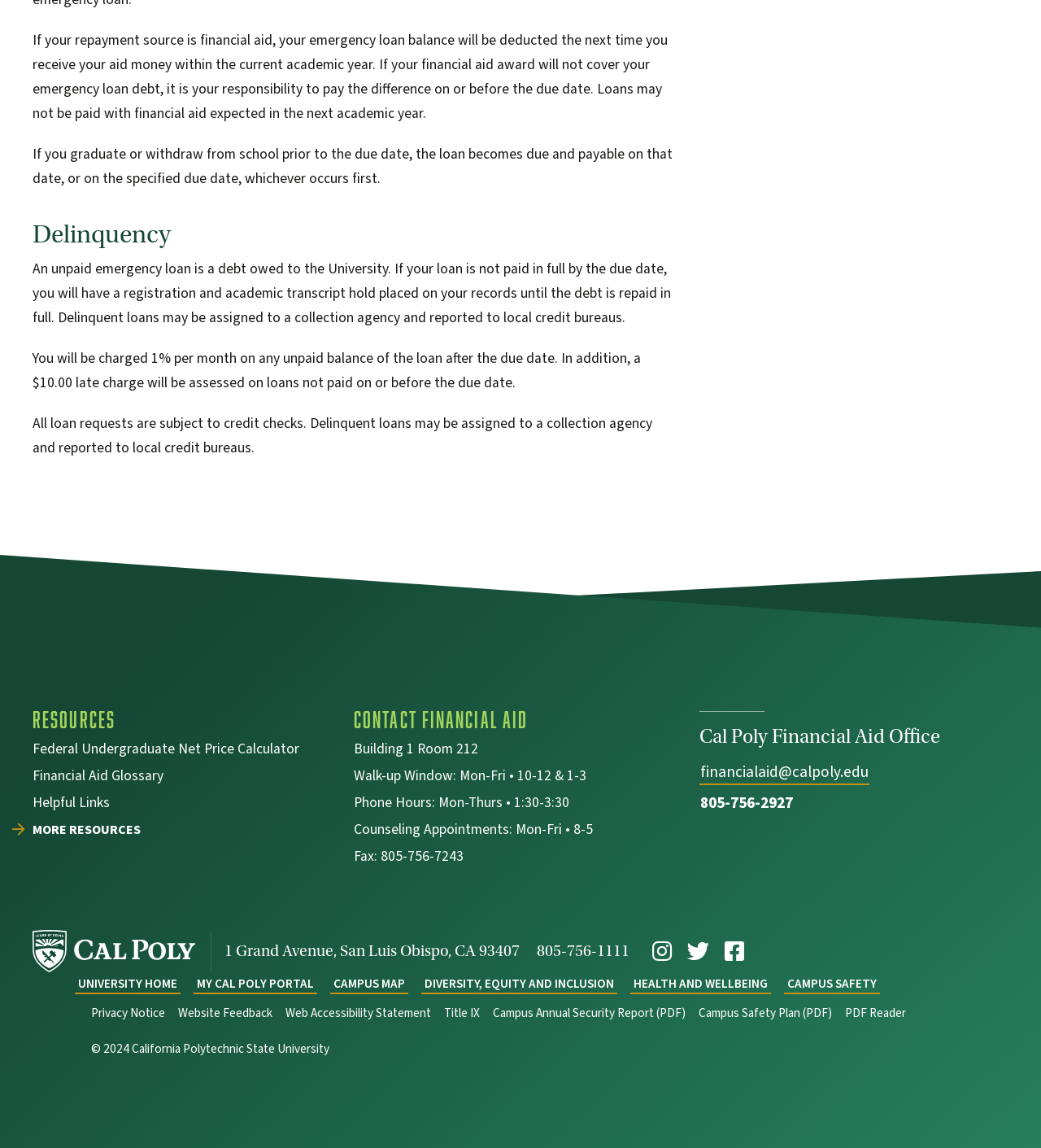Respond concisely with one word or phrase to the following query:
What is the phone number for the Cal Poly Financial Aid Office?

805-756-2927